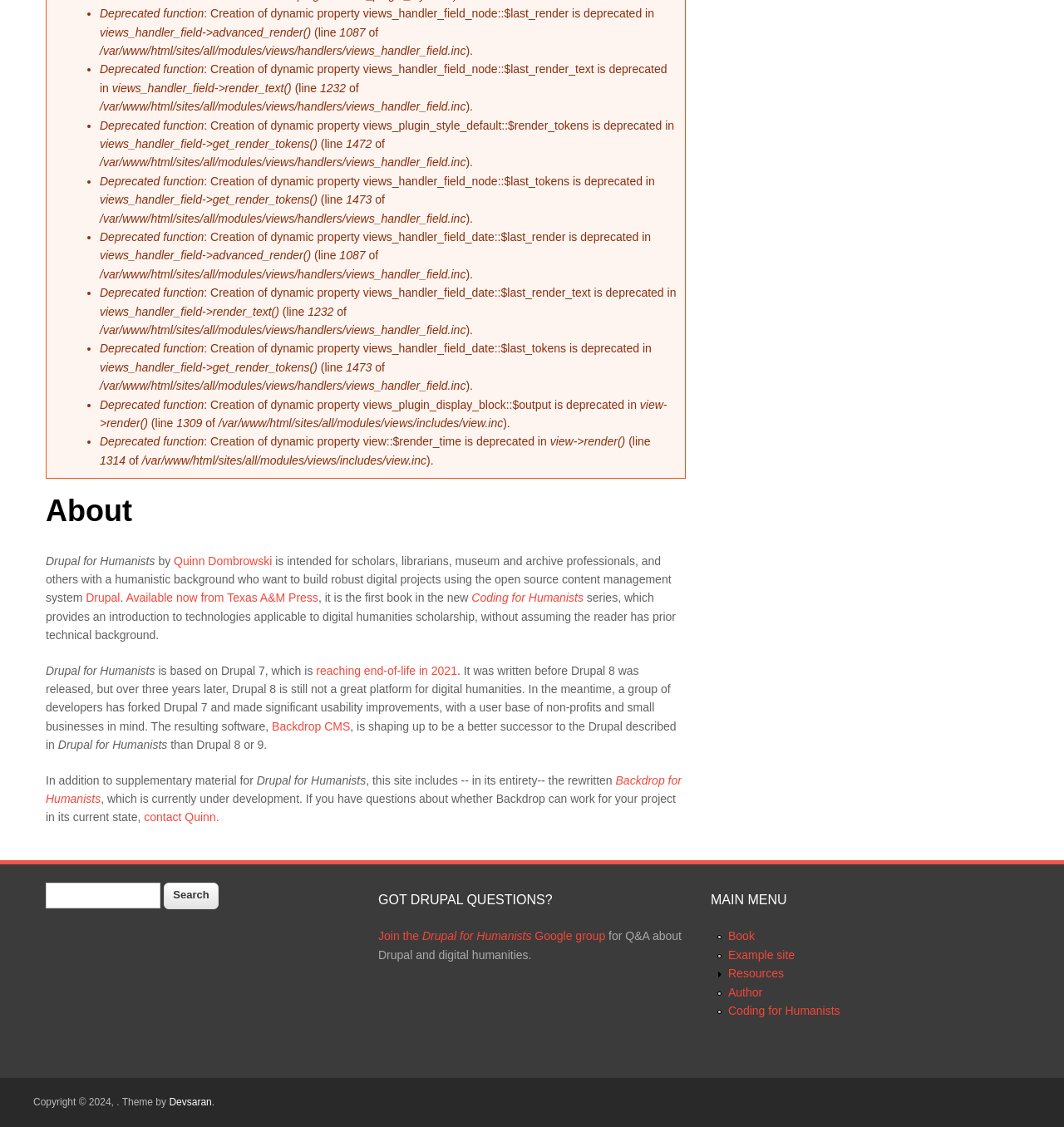Given the element description "reaching end-of-life in 2021", identify the bounding box of the corresponding UI element.

[0.297, 0.589, 0.43, 0.601]